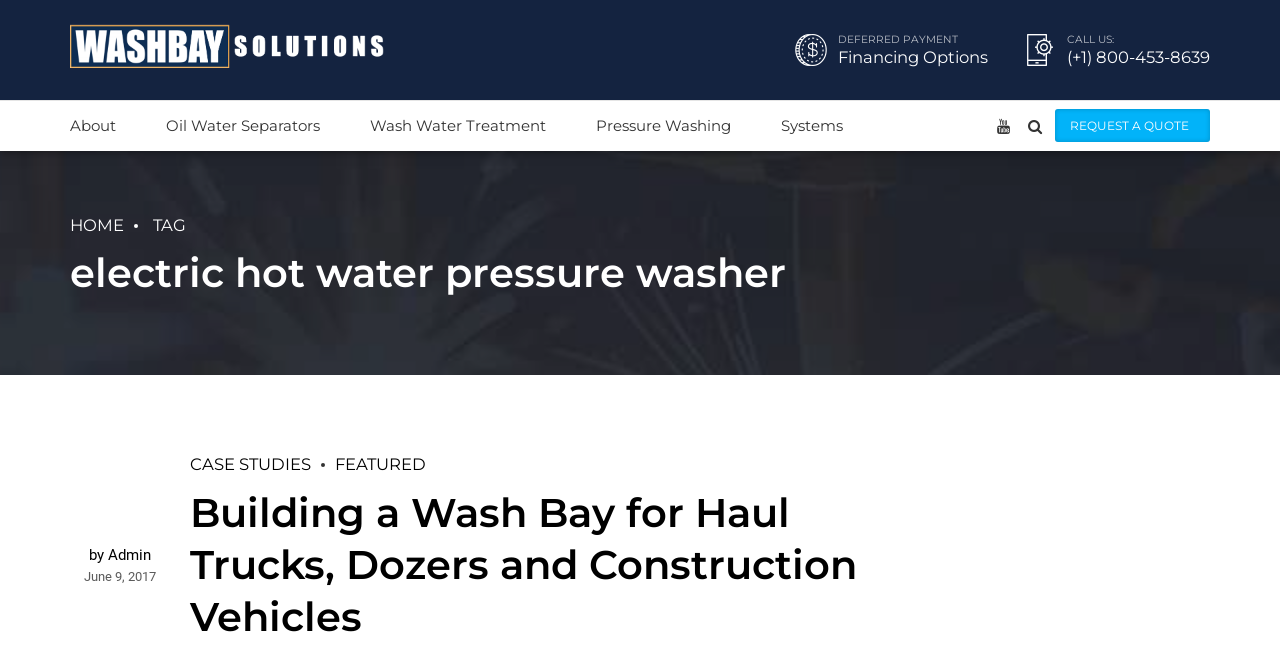What is the topic of the featured case study?
Answer the question with just one word or phrase using the image.

Building a Wash Bay for Haul Trucks, Dozers and Construction Vehicles